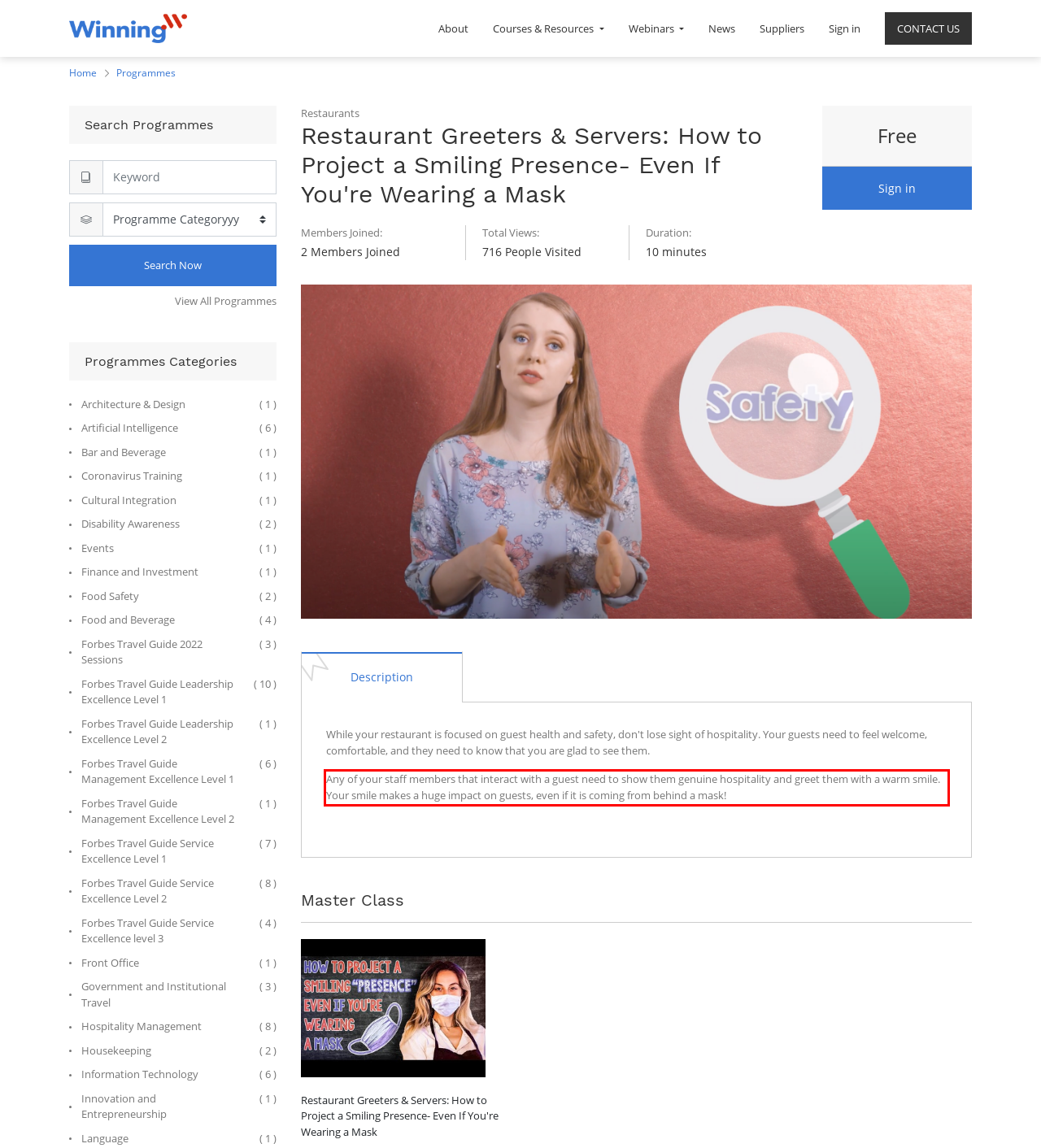You are provided with a webpage screenshot that includes a red rectangle bounding box. Extract the text content from within the bounding box using OCR.

Any of your staff members that interact with a guest need to show them genuine hospitality and greet them with a warm smile. Your smile makes a huge impact on guests, even if it is coming from behind a mask!